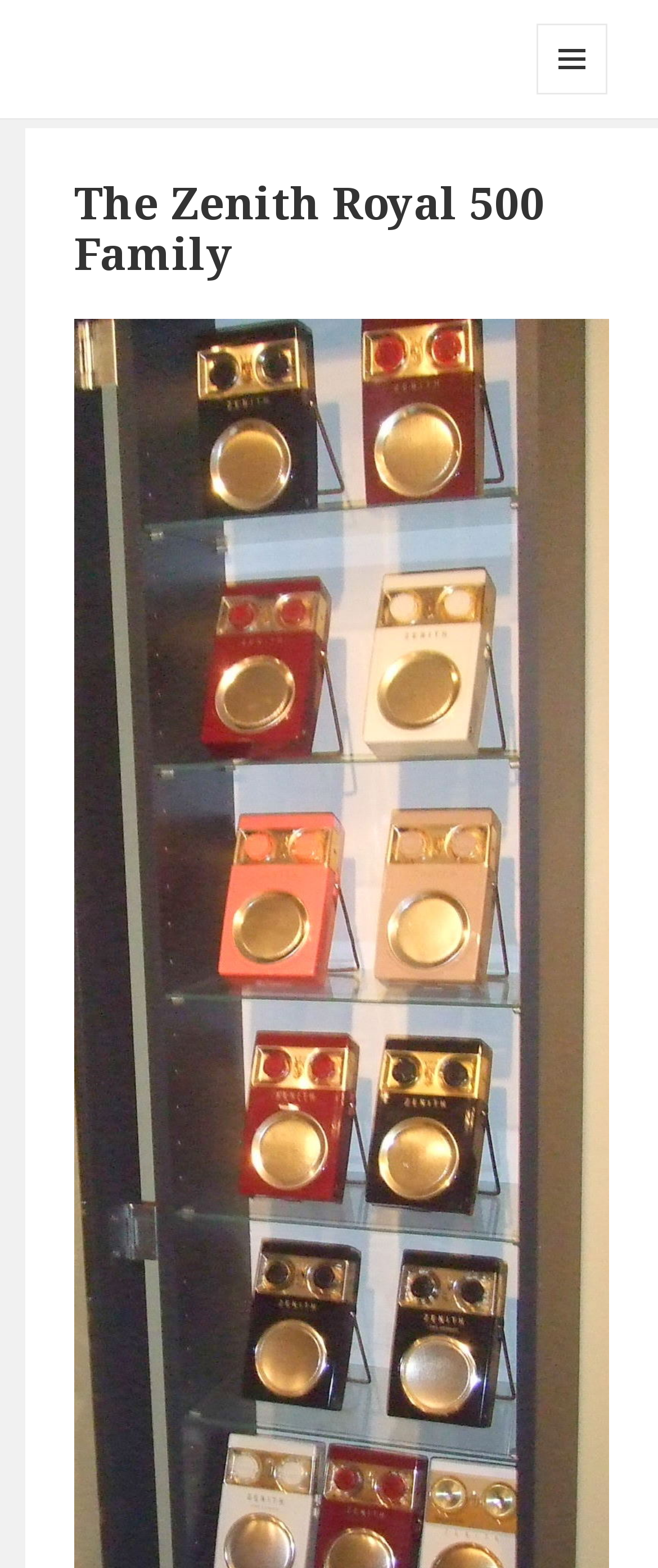Identify the bounding box coordinates for the UI element that matches this description: "alt="São Paulo"".

None